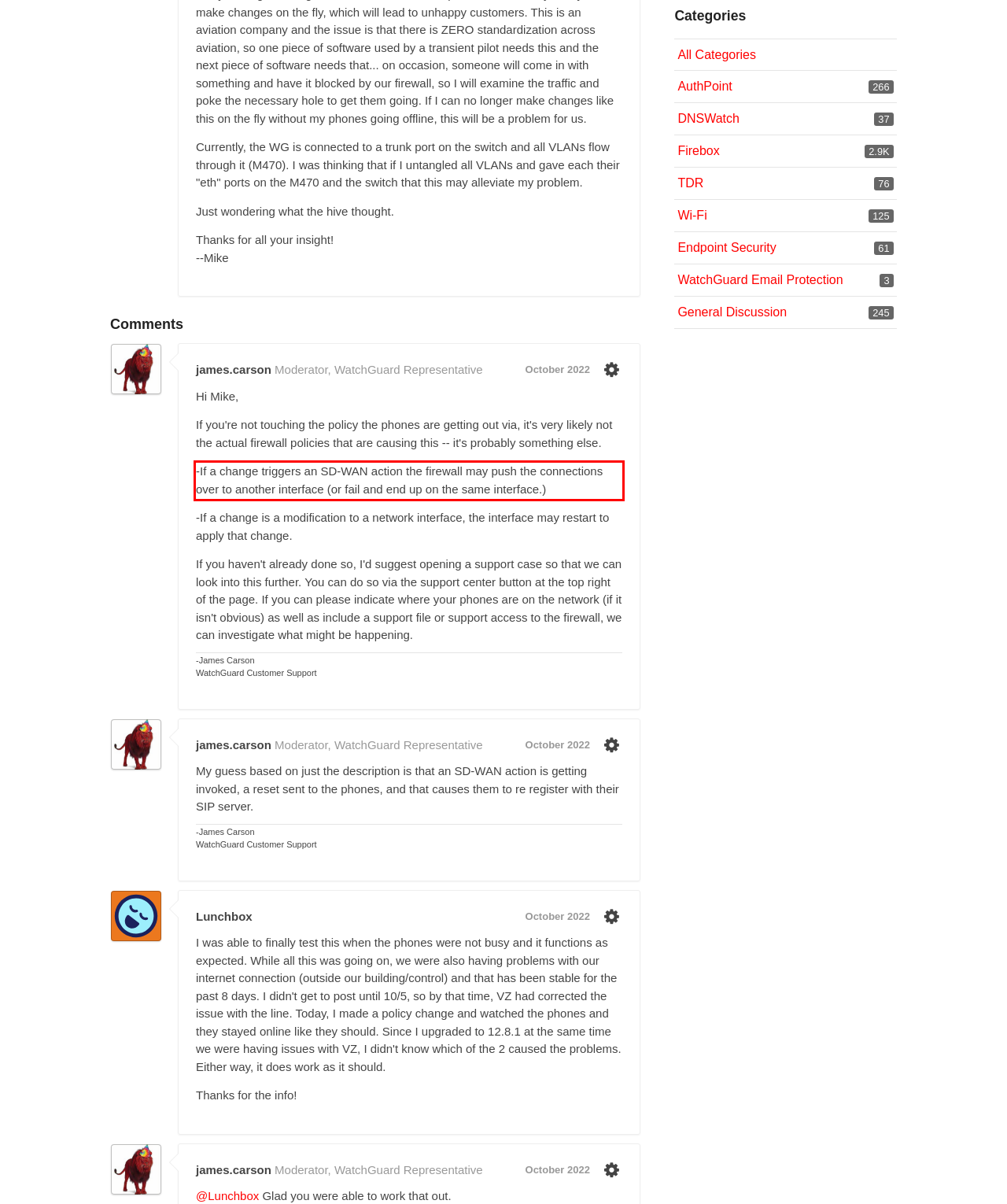Identify and extract the text within the red rectangle in the screenshot of the webpage.

-If a change triggers an SD-WAN action the firewall may push the connections over to another interface (or fail and end up on the same interface.)